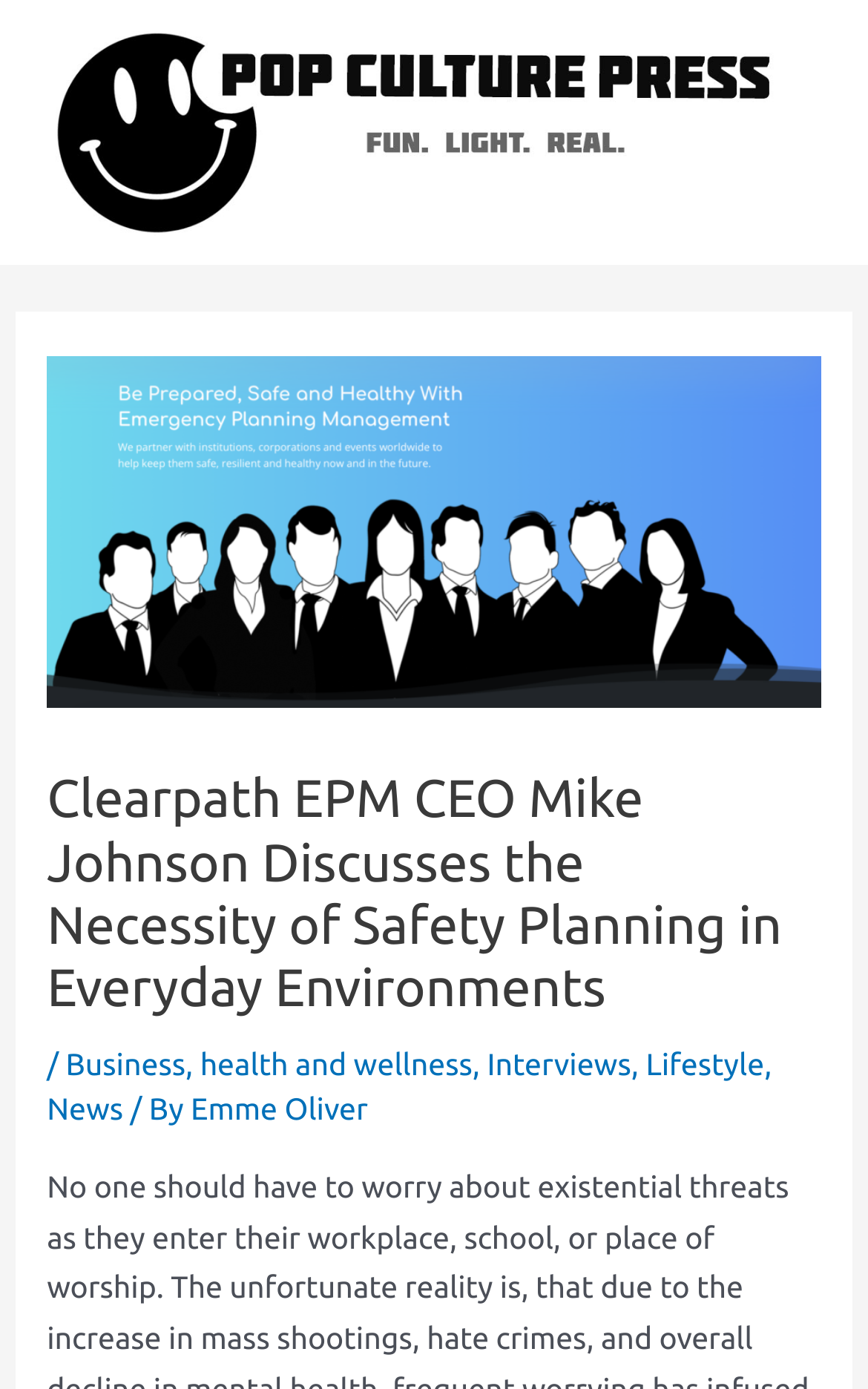Determine the title of the webpage and give its text content.

Clearpath EPM CEO Mike Johnson Discusses the Necessity of Safety Planning in Everyday Environments